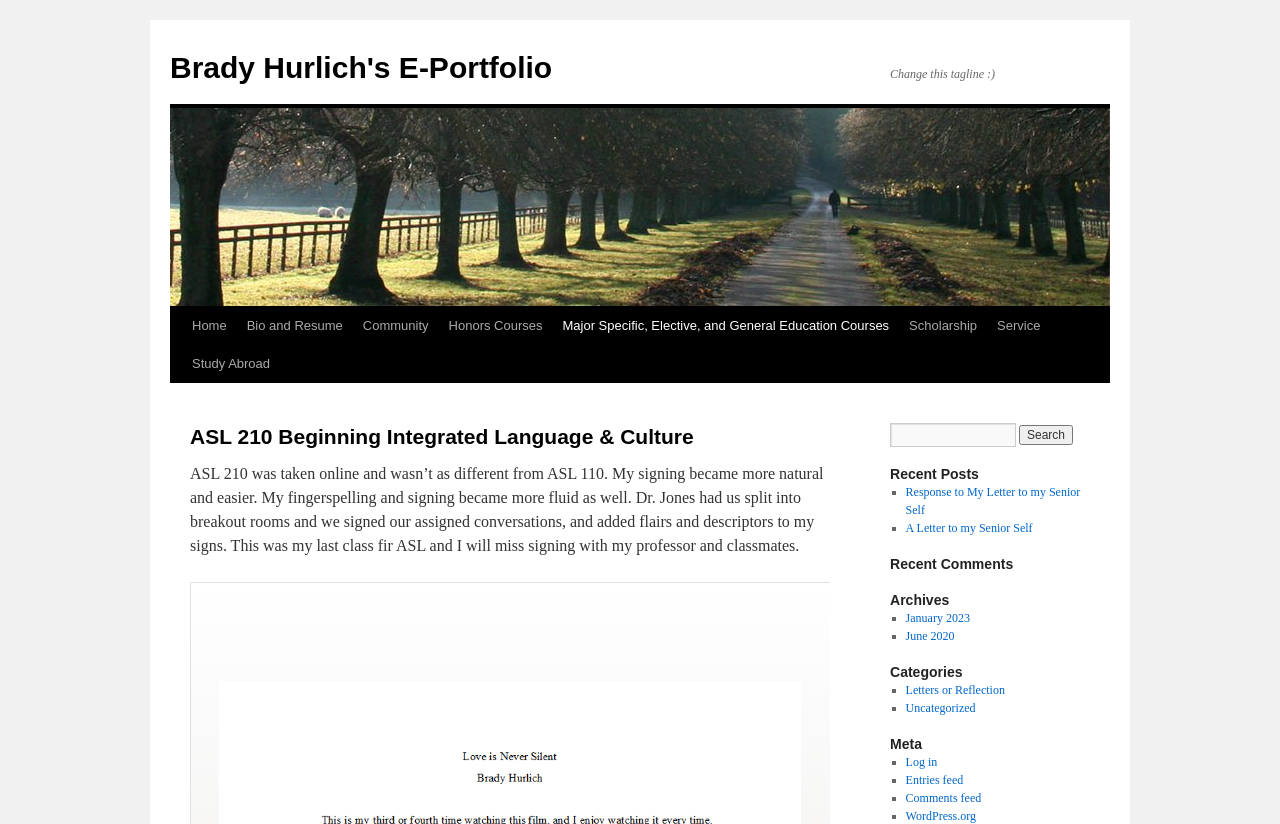Identify the bounding box coordinates for the element you need to click to achieve the following task: "Log in to the website". Provide the bounding box coordinates as four float numbers between 0 and 1, in the form [left, top, right, bottom].

[0.707, 0.916, 0.732, 0.933]